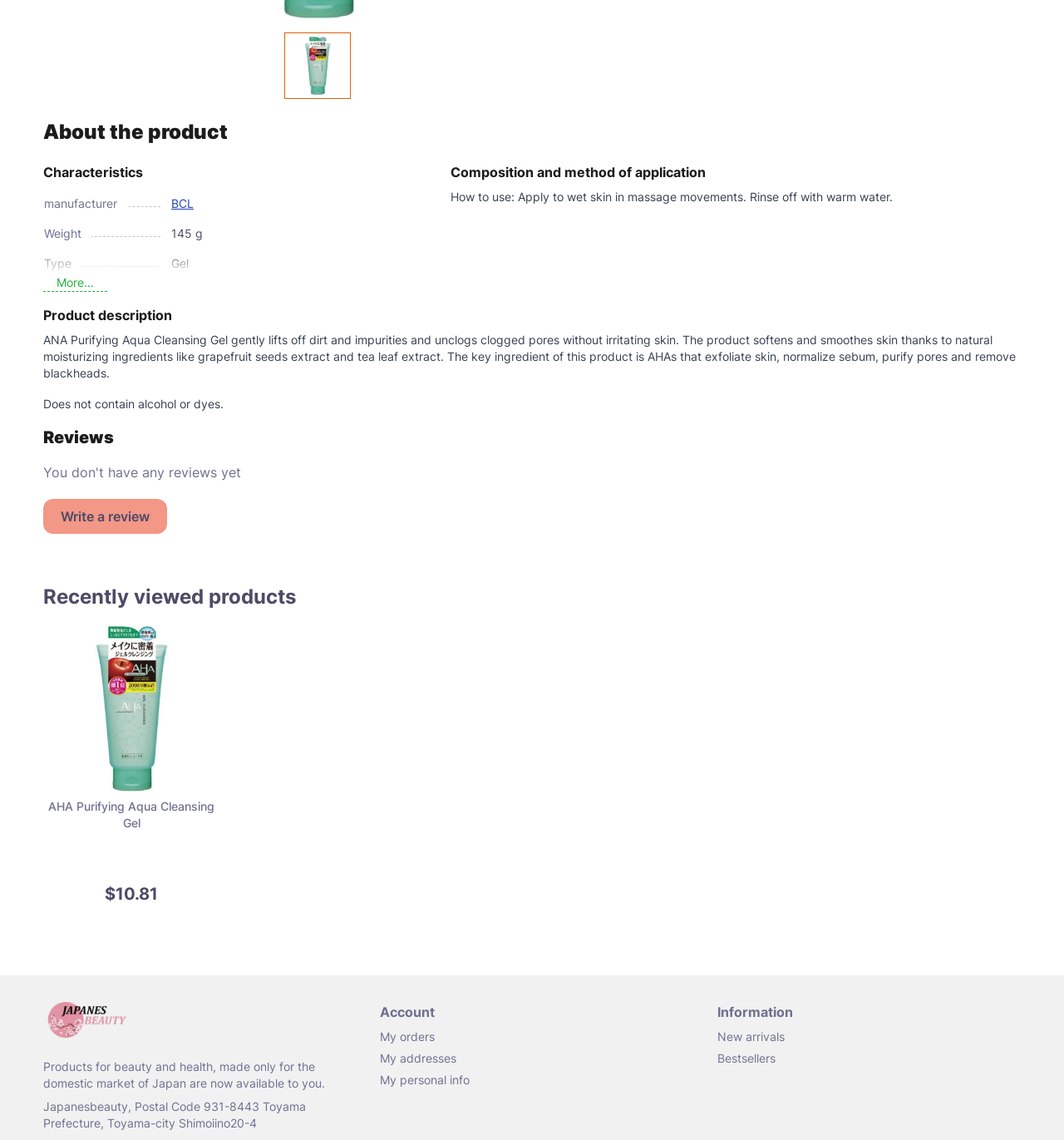Bounding box coordinates must be specified in the format (top-left x, top-left y, bottom-right x, bottom-right y). All values should be floating point numbers between 0 and 1. What are the bounding box coordinates of the UI element described as: My addresses

[0.357, 0.921, 0.429, 0.936]